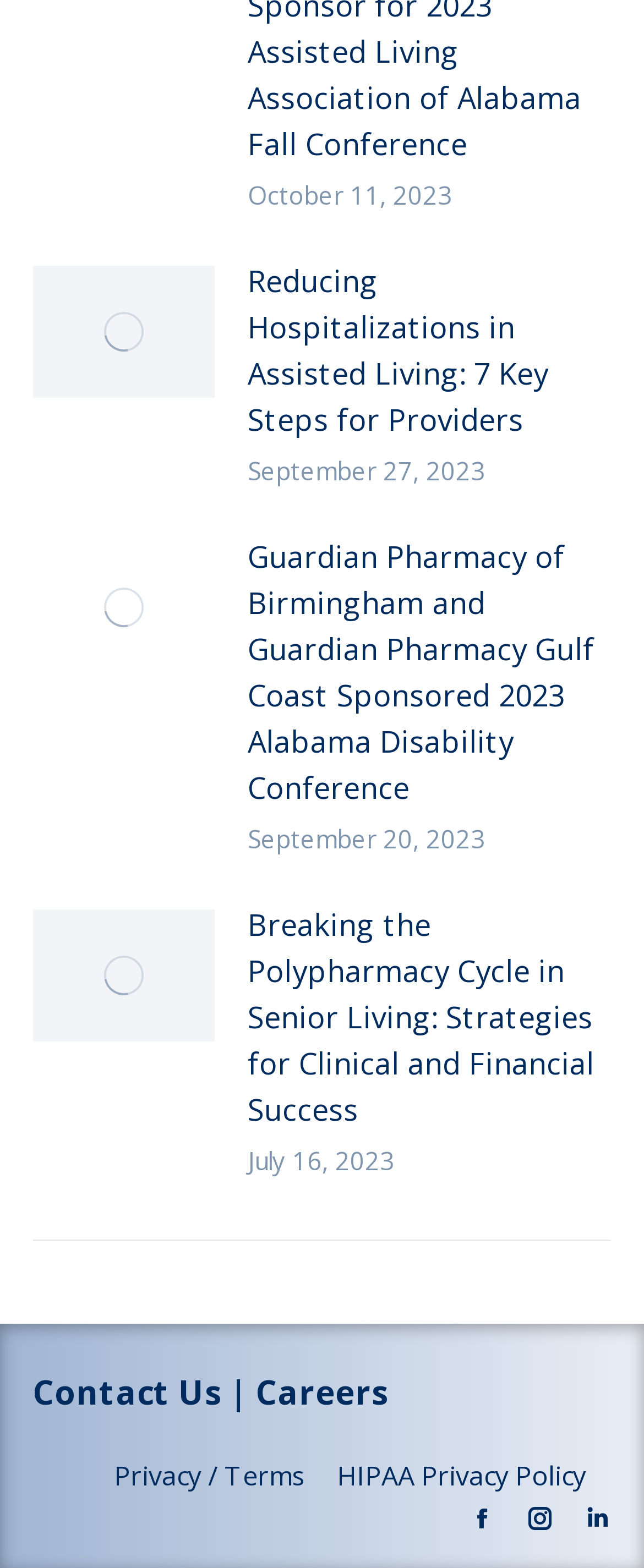Please give a one-word or short phrase response to the following question: 
What is the date of the oldest article?

July 16, 2023